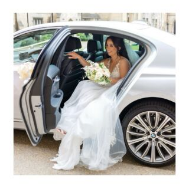What is the atmosphere of the scene?
Please interpret the details in the image and answer the question thoroughly.

The airy fabric of the bride's dress flows elegantly around her, enhancing the serene atmosphere of the scene, which captures a beautiful moment of anticipation and joy.